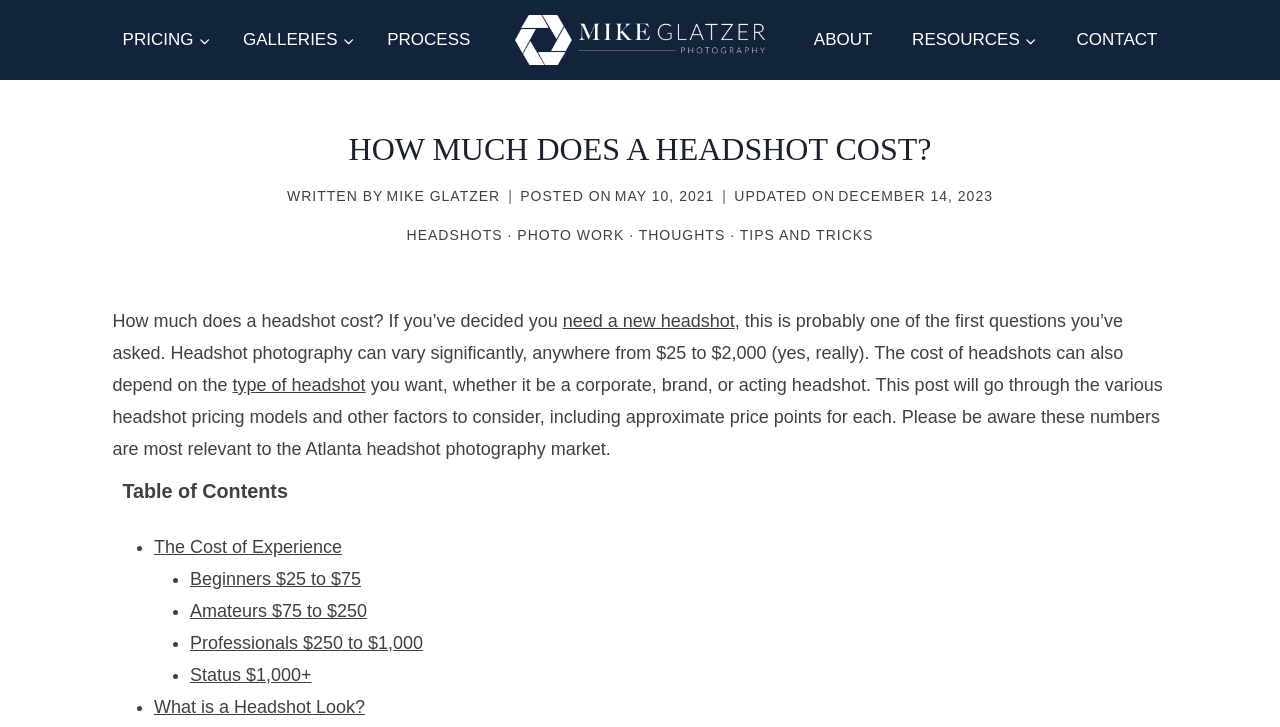Extract the heading text from the webpage.

HOW MUCH DOES A HEADSHOT COST?